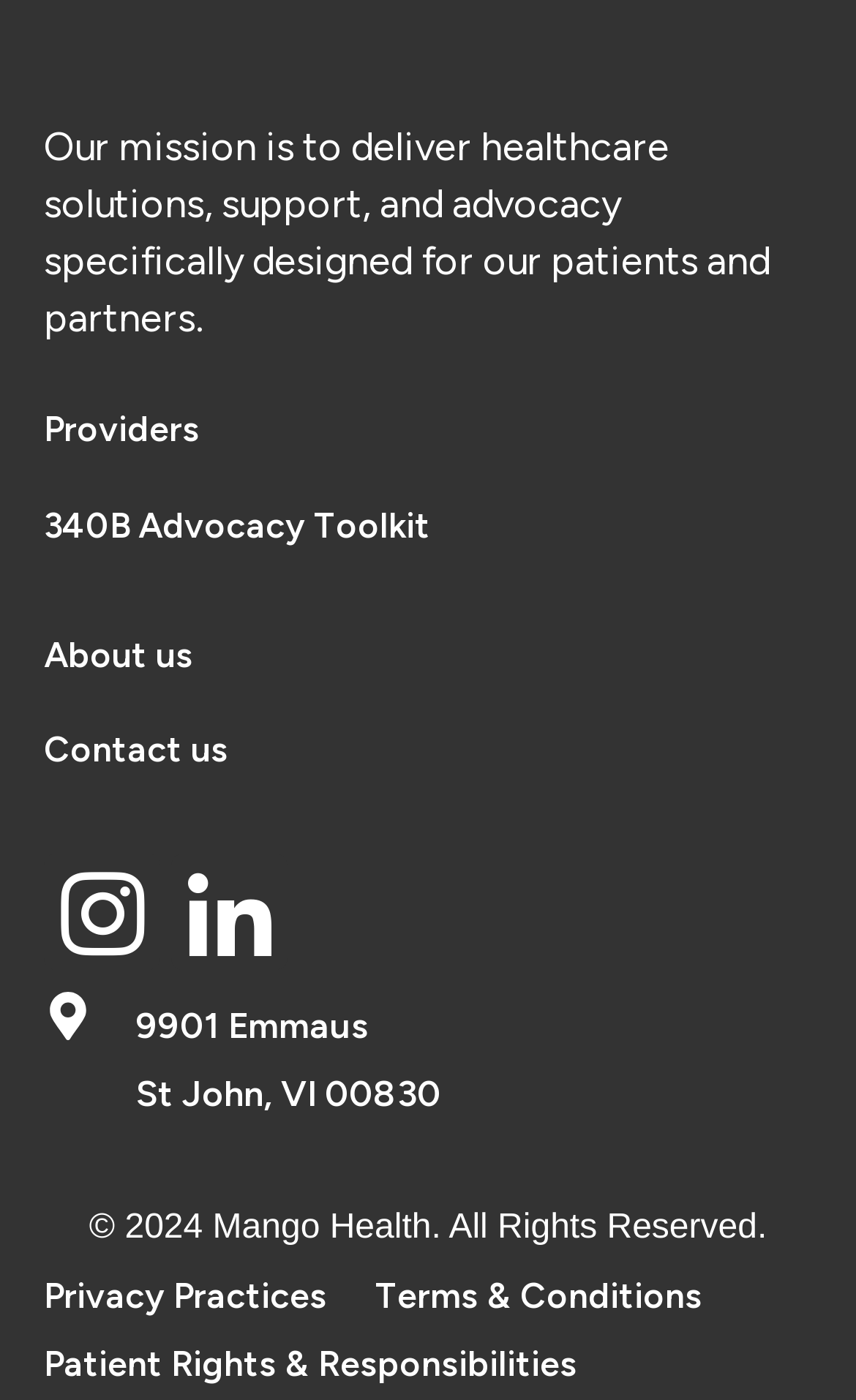Show the bounding box coordinates for the element that needs to be clicked to execute the following instruction: "Contact the organization". Provide the coordinates in the form of four float numbers between 0 and 1, i.e., [left, top, right, bottom].

[0.051, 0.501, 0.267, 0.569]